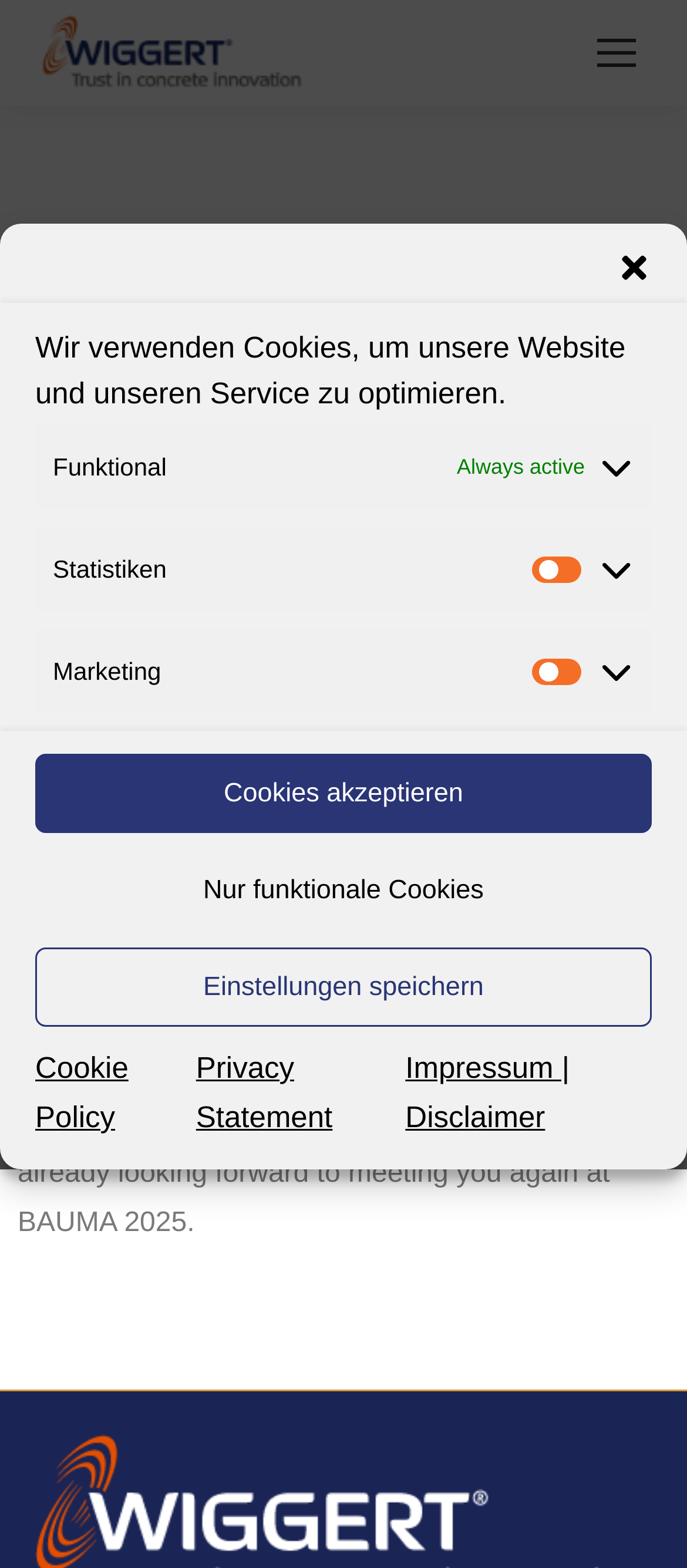Use the details in the image to answer the question thoroughly: 
What is the name of the trade fair mentioned?

The webpage mentions 'BAUMA 2022 – WIGGERT says thank you.' and later describes it as 'the world’s largest trade fair for construction and building material machines, mining machines, construction vehicles and construction equipment'.